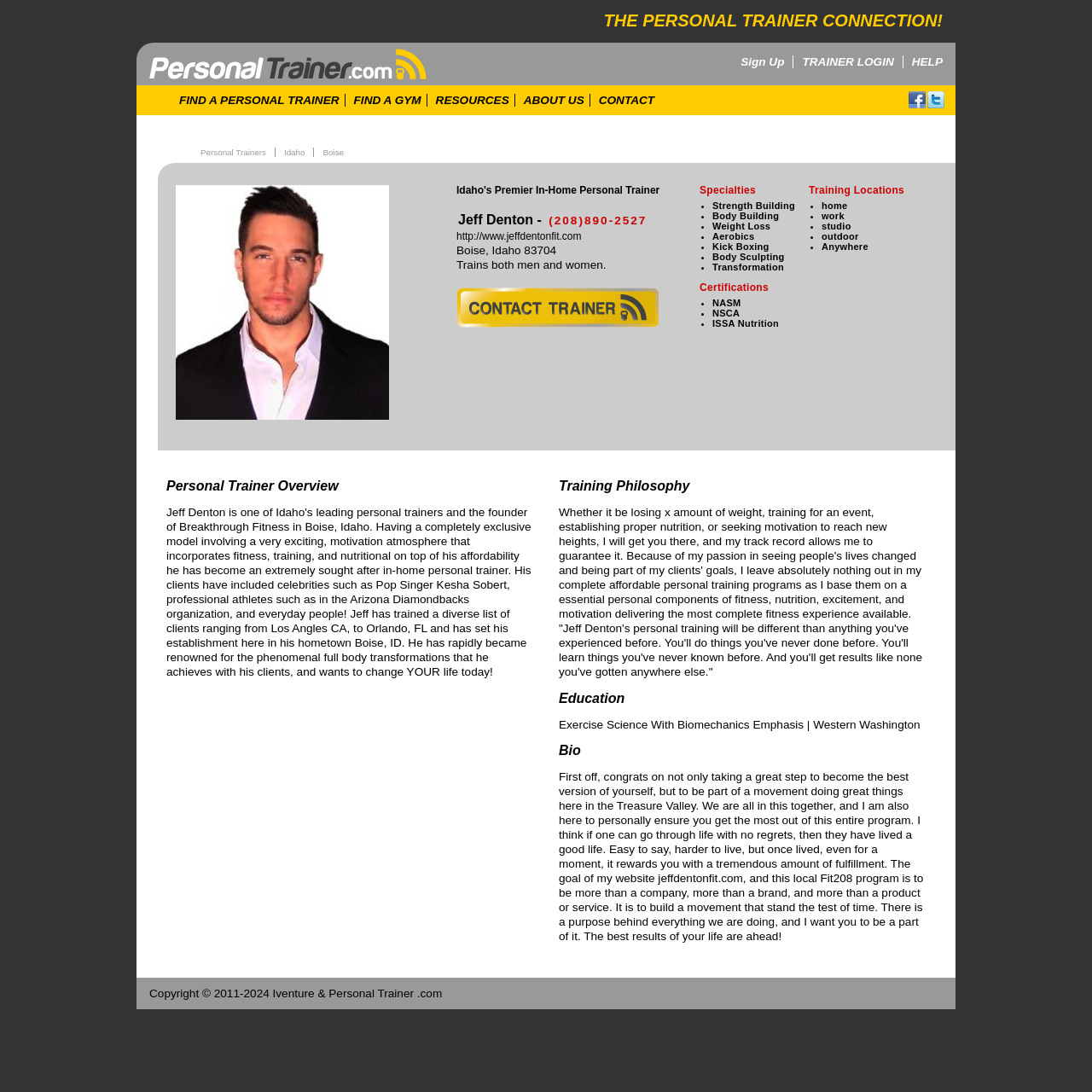Identify the coordinates of the bounding box for the element that must be clicked to accomplish the instruction: "Click on 'http://www.jeffdentonfit.com'".

[0.418, 0.211, 0.532, 0.222]